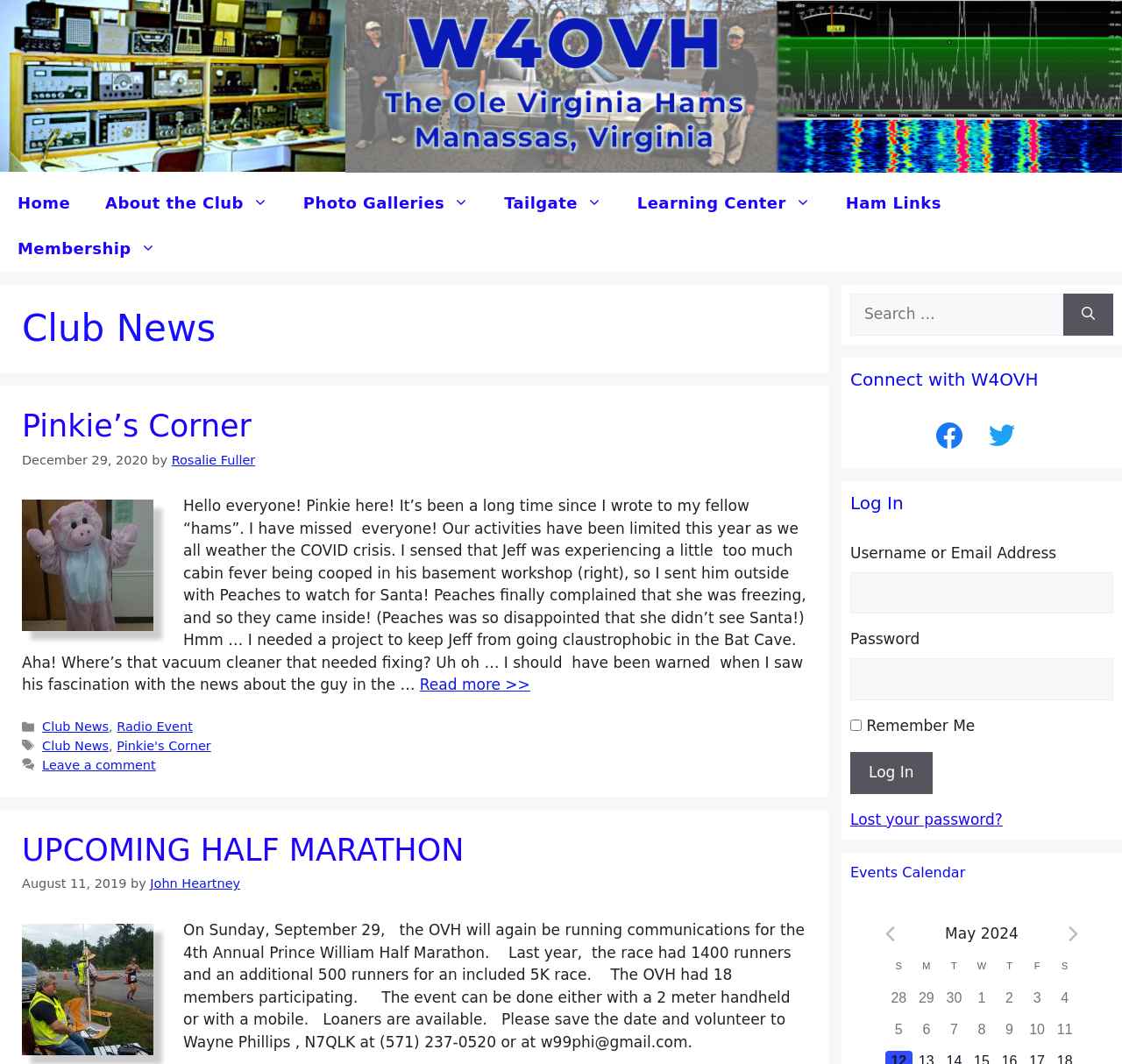Respond with a single word or phrase to the following question:
What is the topic of the first article on the webpage?

Pinkie’s Corner